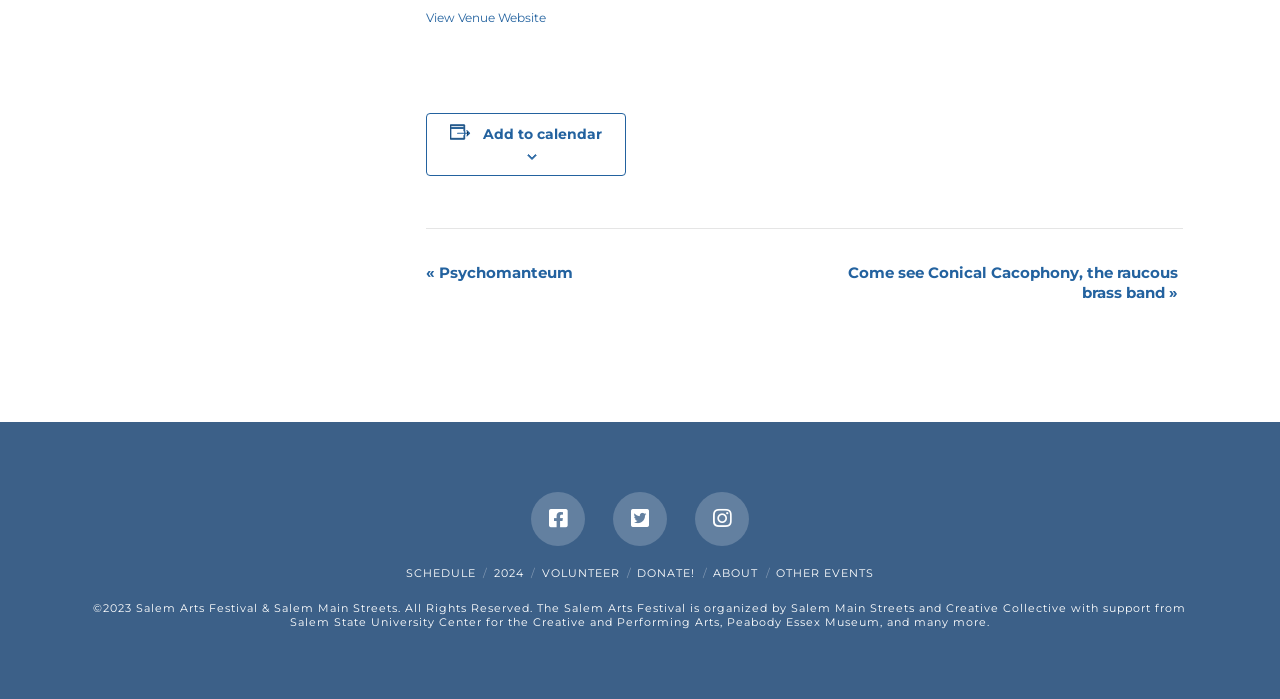How many social media links are there?
Use the screenshot to answer the question with a single word or phrase.

3